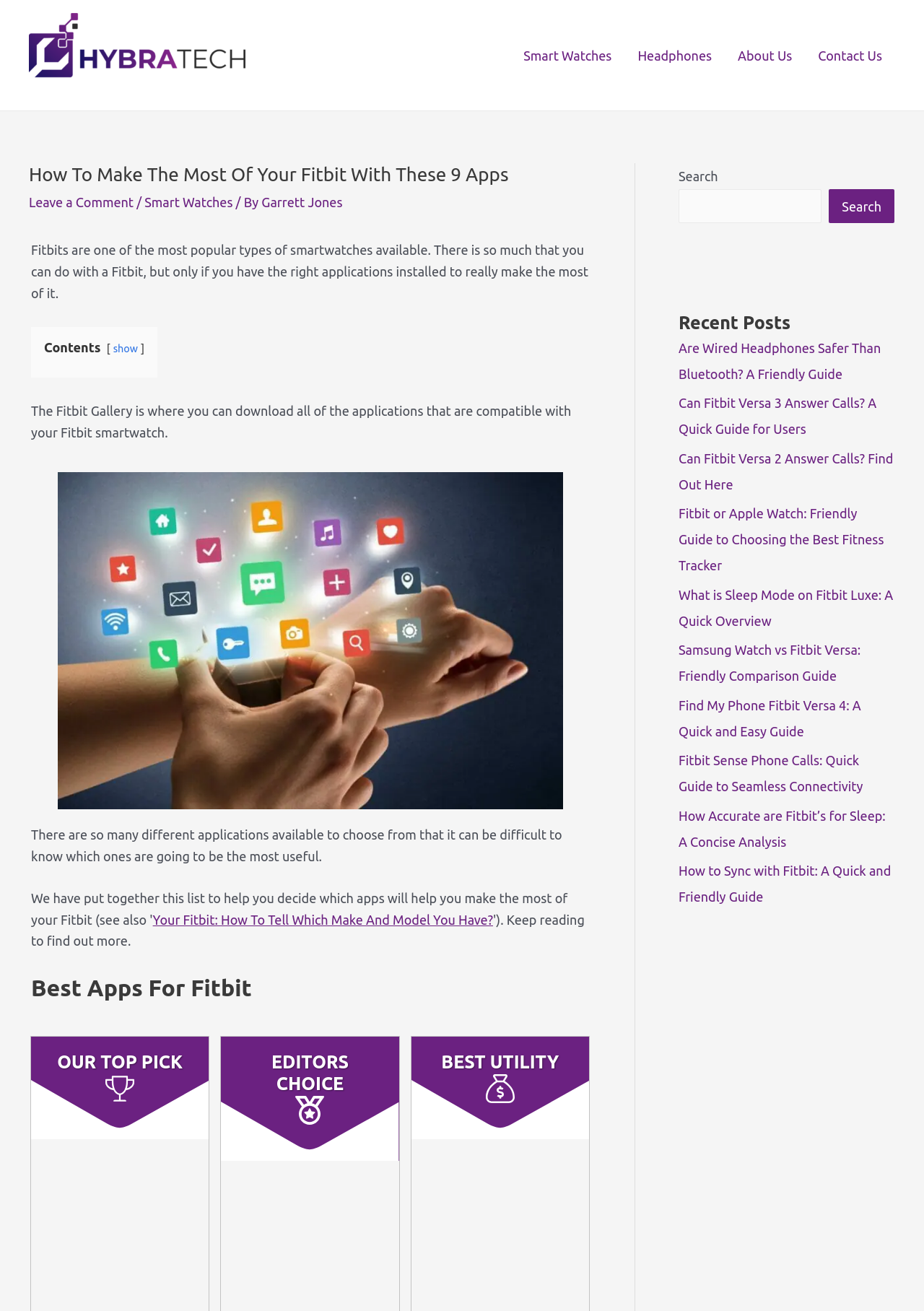Bounding box coordinates are to be given in the format (top-left x, top-left y, bottom-right x, bottom-right y). All values must be floating point numbers between 0 and 1. Provide the bounding box coordinate for the UI element described as: parent_node: Search name="s"

None